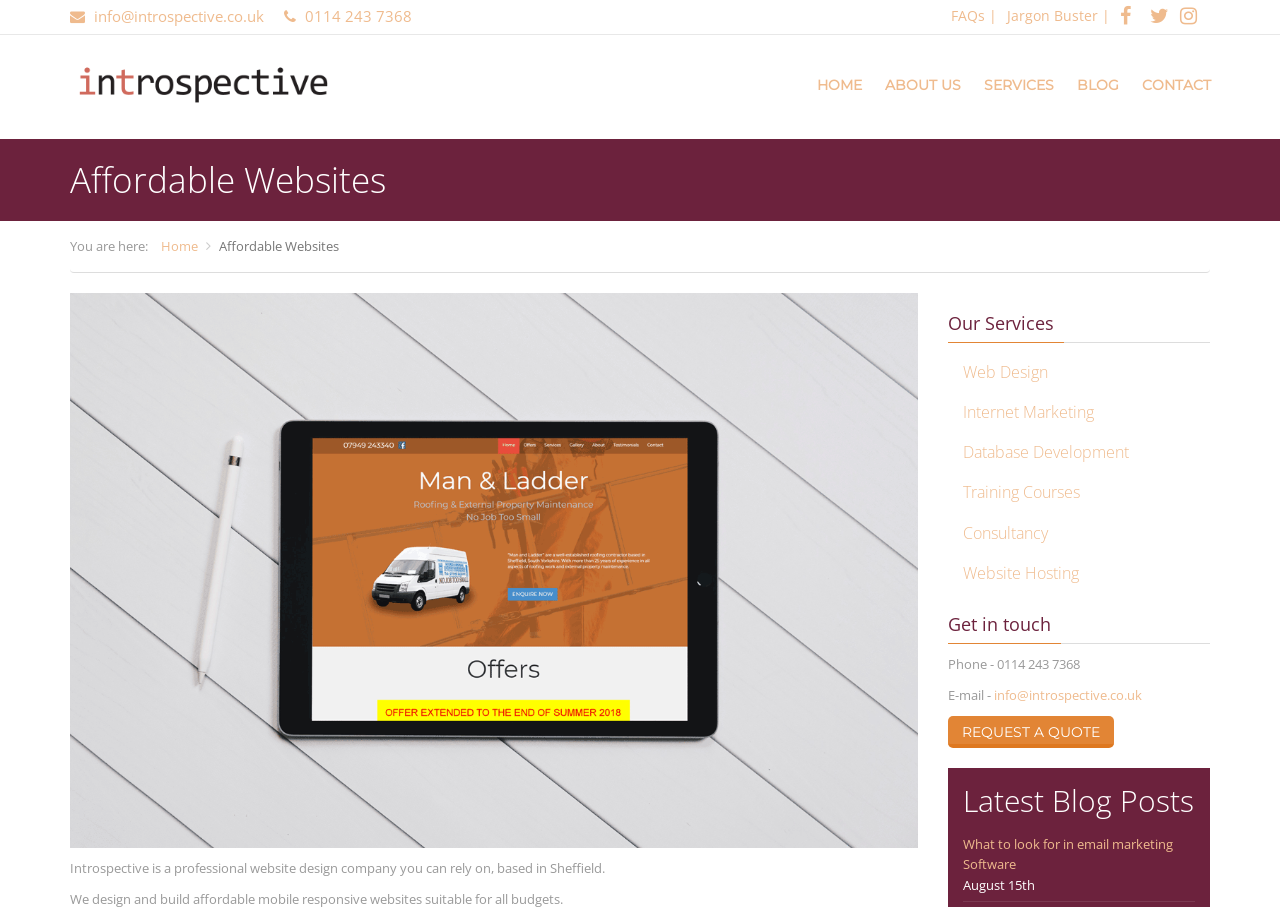Given the following UI element description: "FAQs", find the bounding box coordinates in the webpage screenshot.

[0.743, 0.007, 0.77, 0.028]